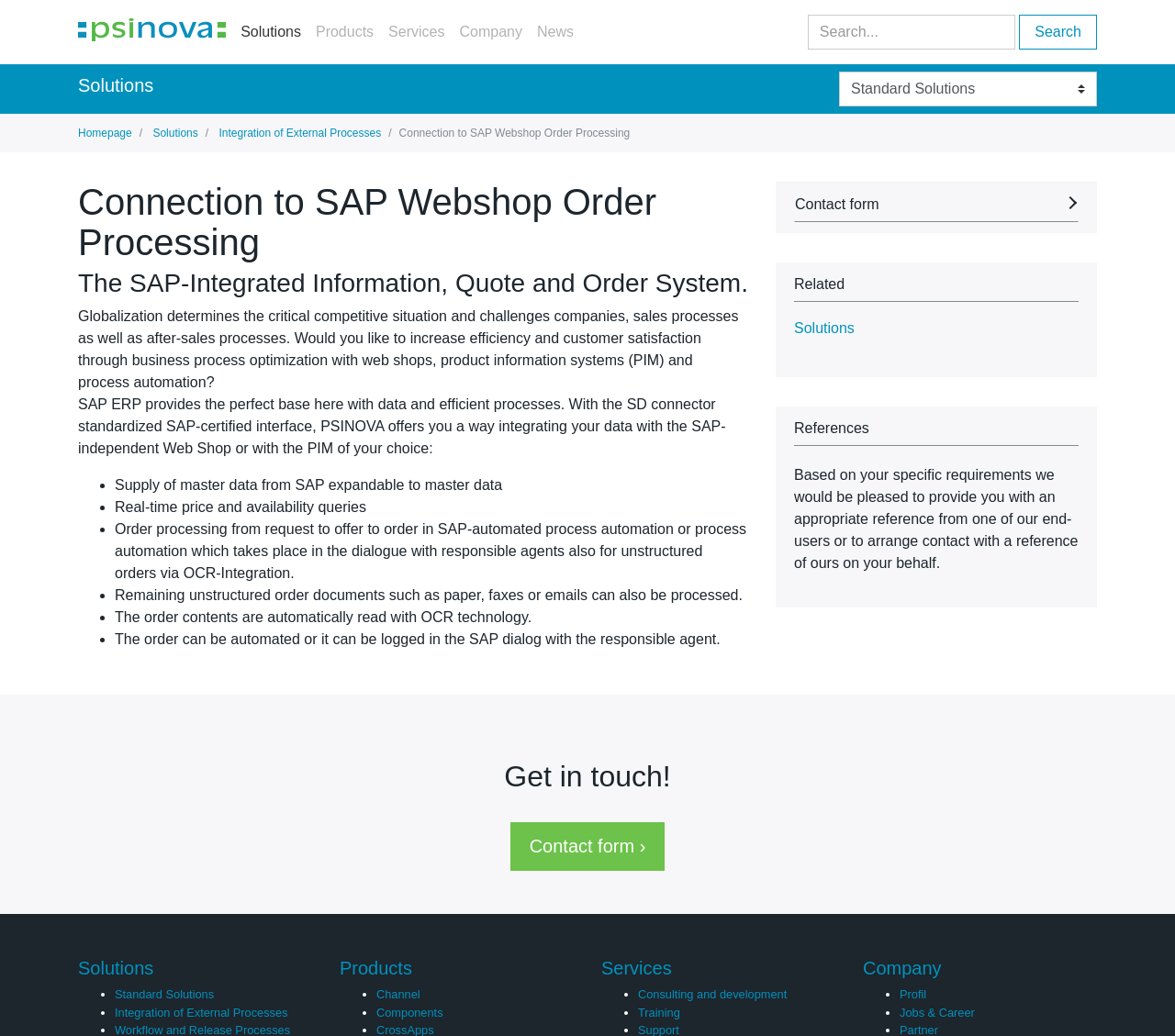Carefully examine the image and provide an in-depth answer to the question: What type of data can be supplied from SAP?

According to the webpage, the SAP-Integrated Information system can supply master data from SAP, which can be expanded to include other master data, and also enable real-time price and availability queries.